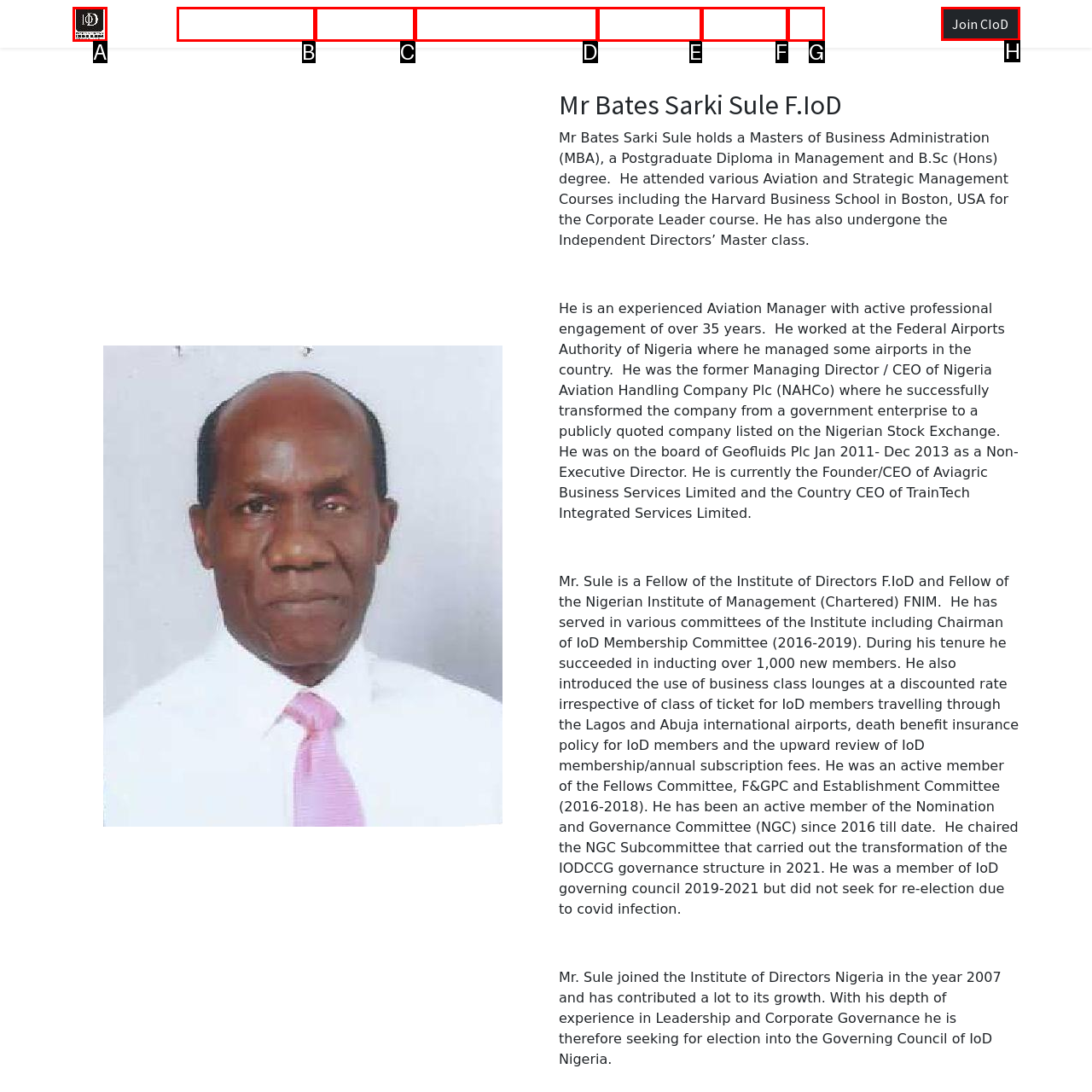What option should you select to complete this task: Click the 'Join CIoD' link? Indicate your answer by providing the letter only.

H